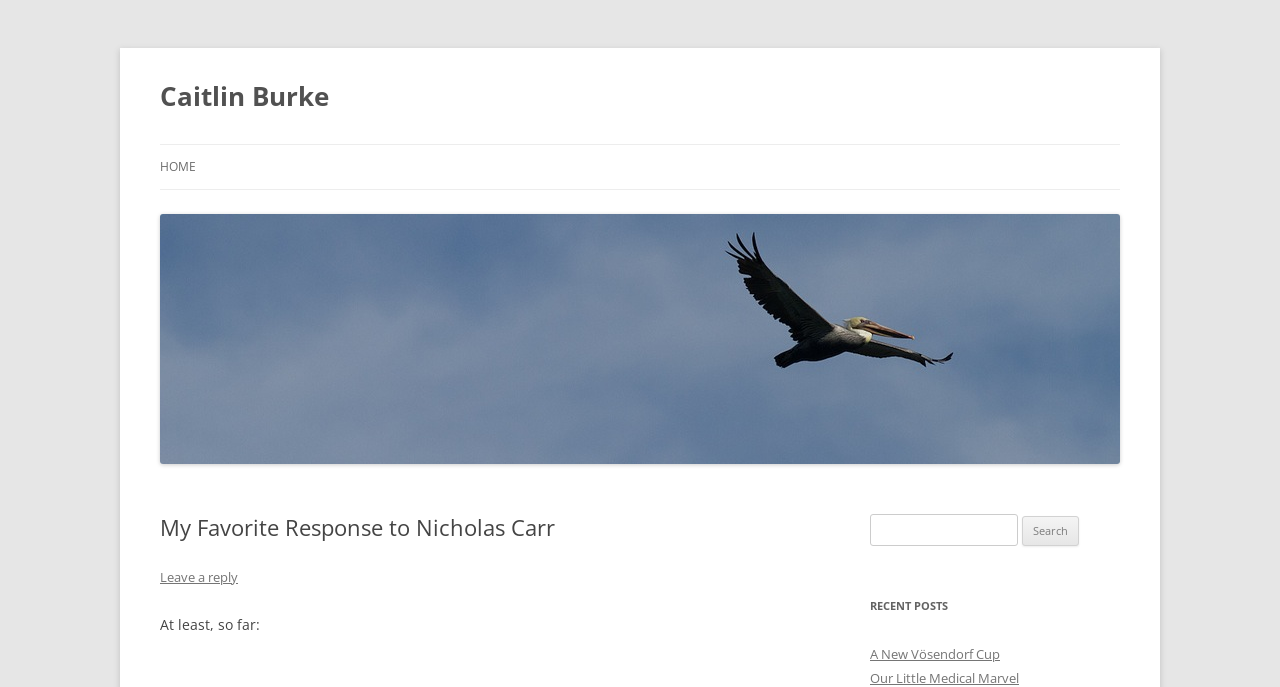Is the search bar required?
Give a single word or phrase as your answer by examining the image.

No